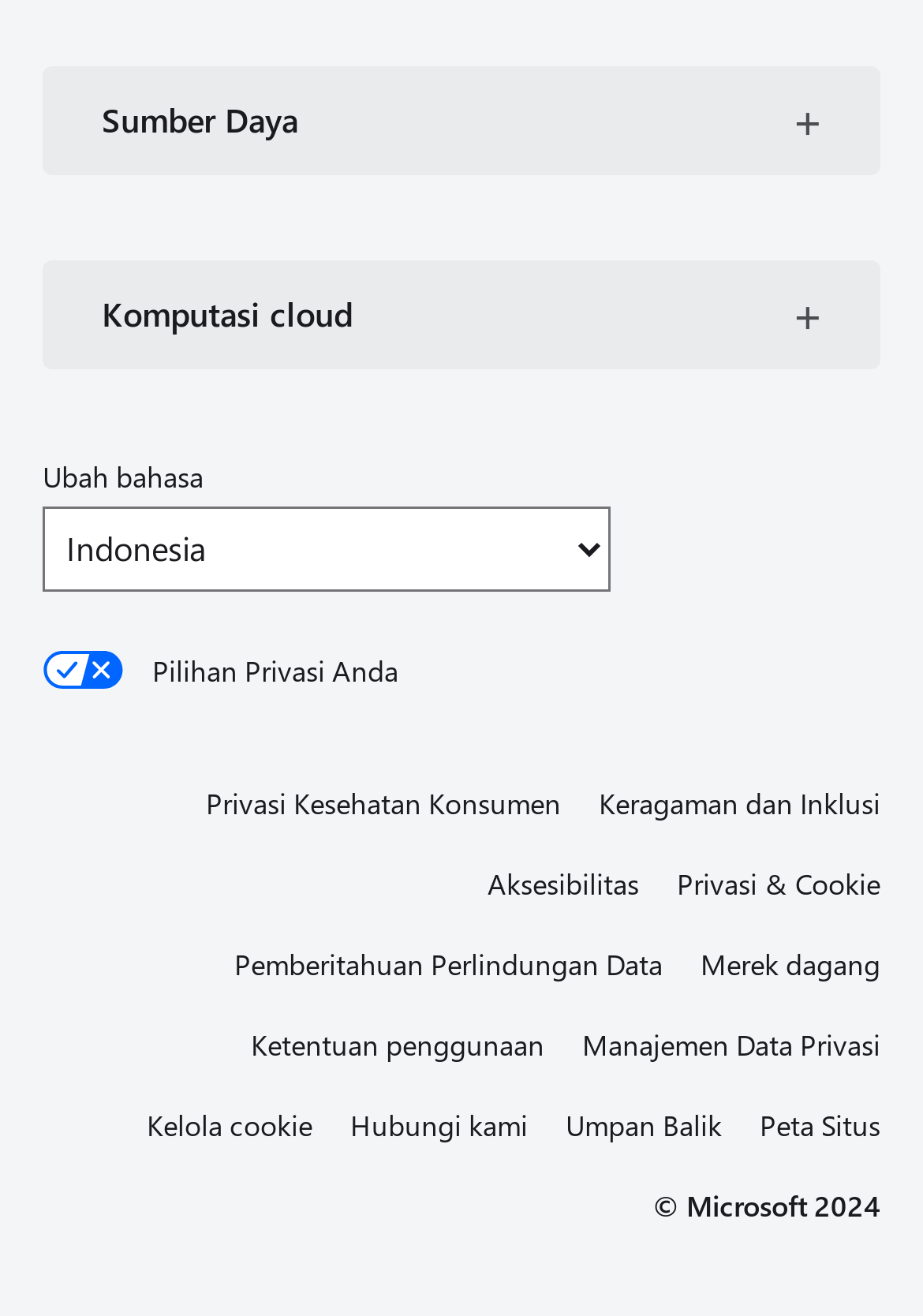Please specify the bounding box coordinates of the region to click in order to perform the following instruction: "Expand Sumber Daya".

[0.046, 0.05, 0.954, 0.133]